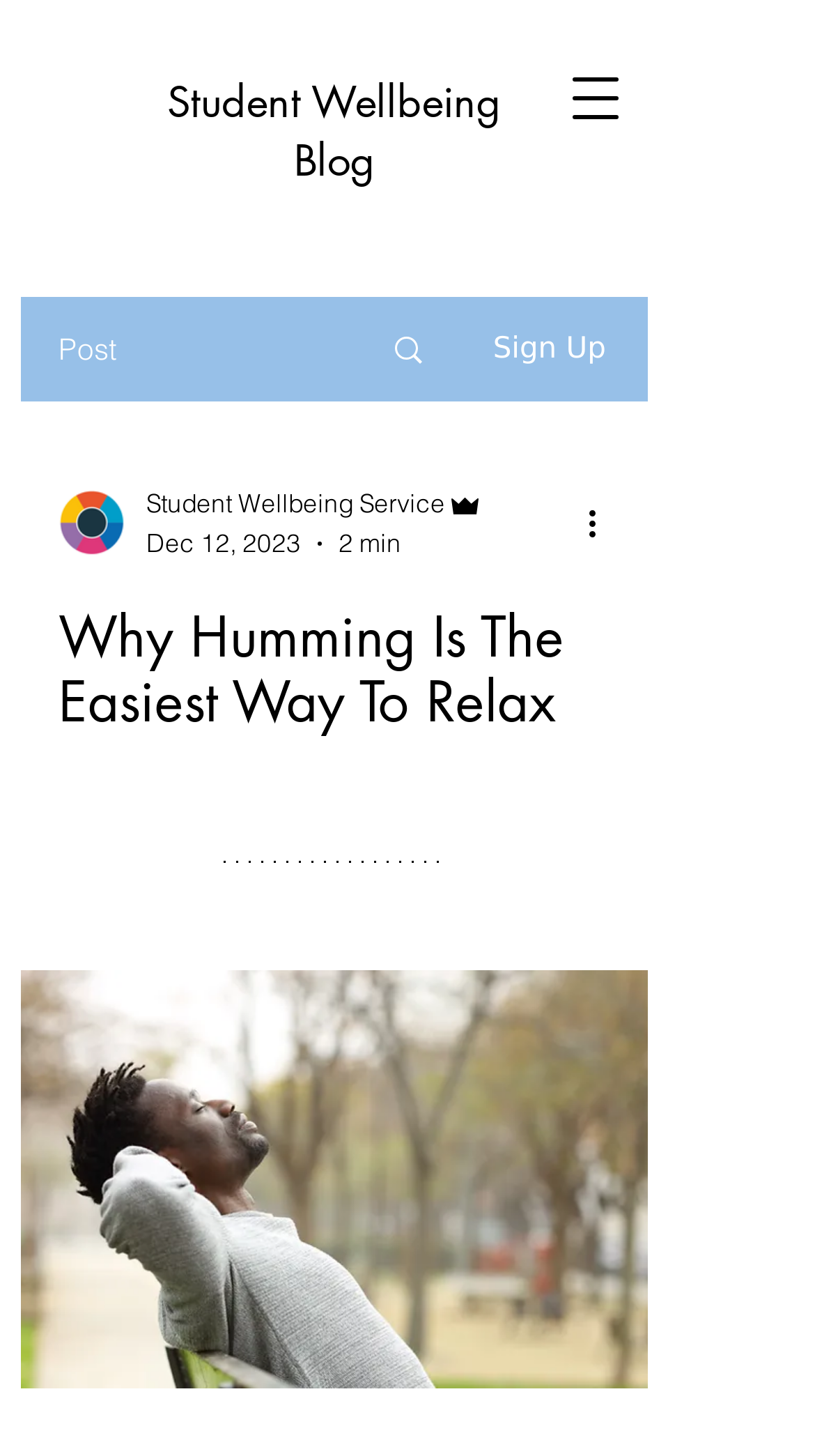Provide the bounding box coordinates for the UI element that is described as: "aria-label="More actions"".

[0.713, 0.342, 0.774, 0.376]